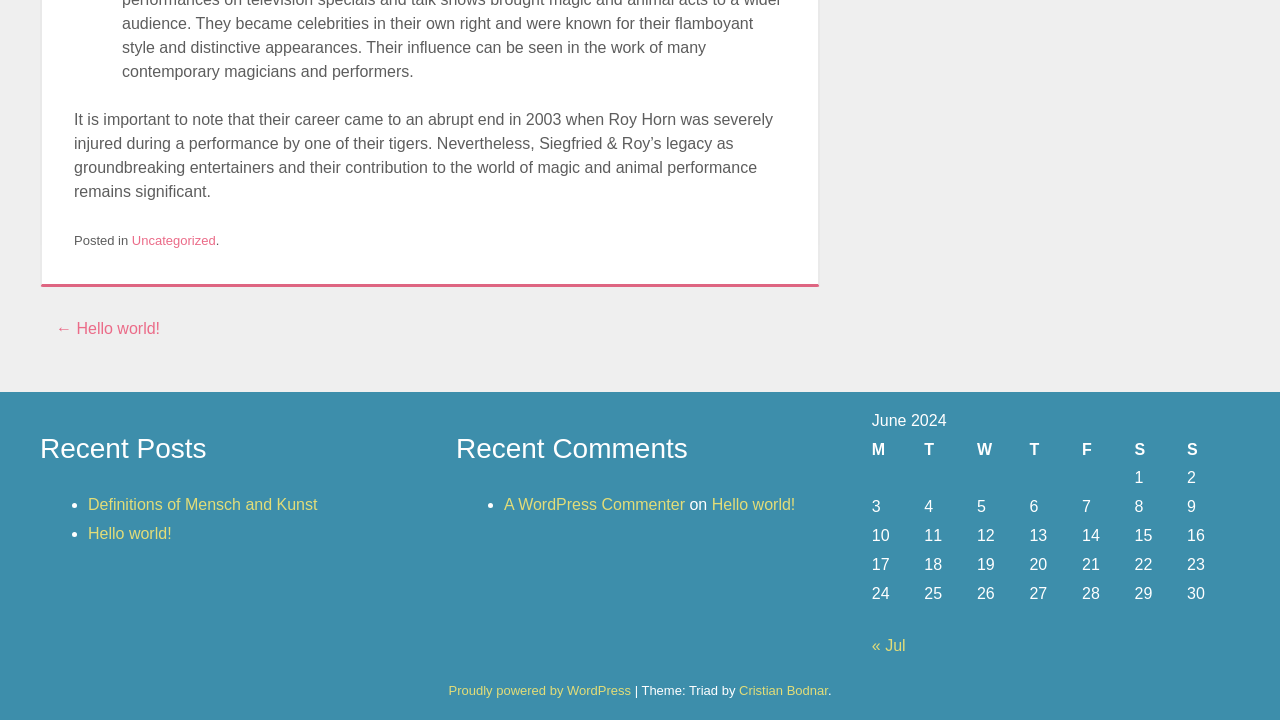What is the name of the theme used by this website?
Please provide a full and detailed response to the question.

I found the name of the theme by looking at the footer of the webpage, which says 'Theme: Triad by Cristian Bodnar'. Therefore, the theme used by this website is Triad.